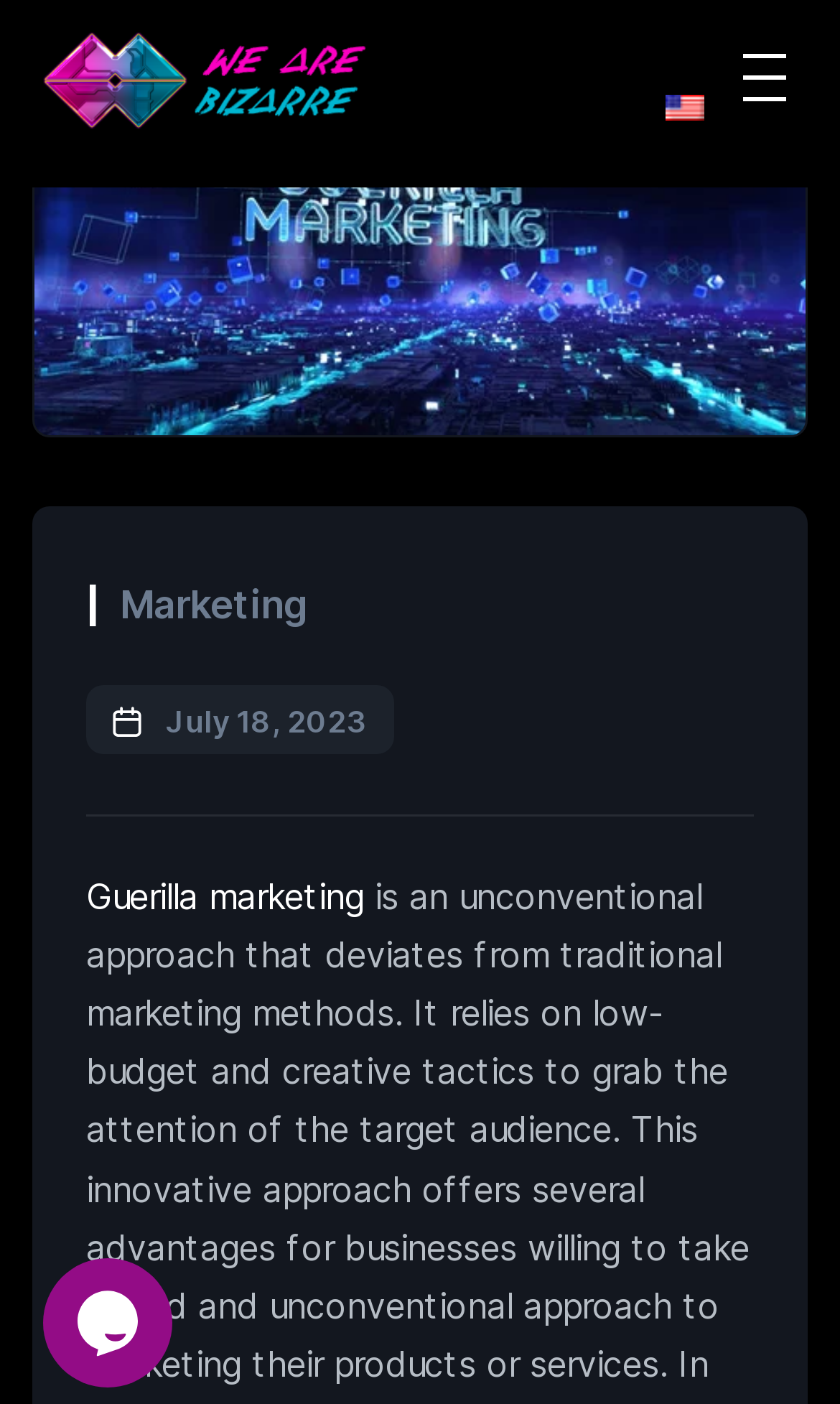Describe every aspect of the webpage in a detailed manner.

The webpage is about the advantages of Guerilla marketing, an unconventional approach that deviates from traditional marketing methods. At the top left of the page, there is a default logo, which is a small image. Below the logo, there is a large figure that spans almost the entire width of the page, containing an image with the title "Advantages of Guerilla Marketing". 

Within this figure, there is a header section that contains a link to "Marketing" on the left side, followed by a static text "July 18, 2023" on the right side. Below the header section, there is a link to "Guerilla marketing". 

On the top right side of the page, there is a small image and a link to "en_US", which appears to be a language selection option. At the bottom left of the page, there is a chat widget iframe that takes up a significant portion of the page's height.